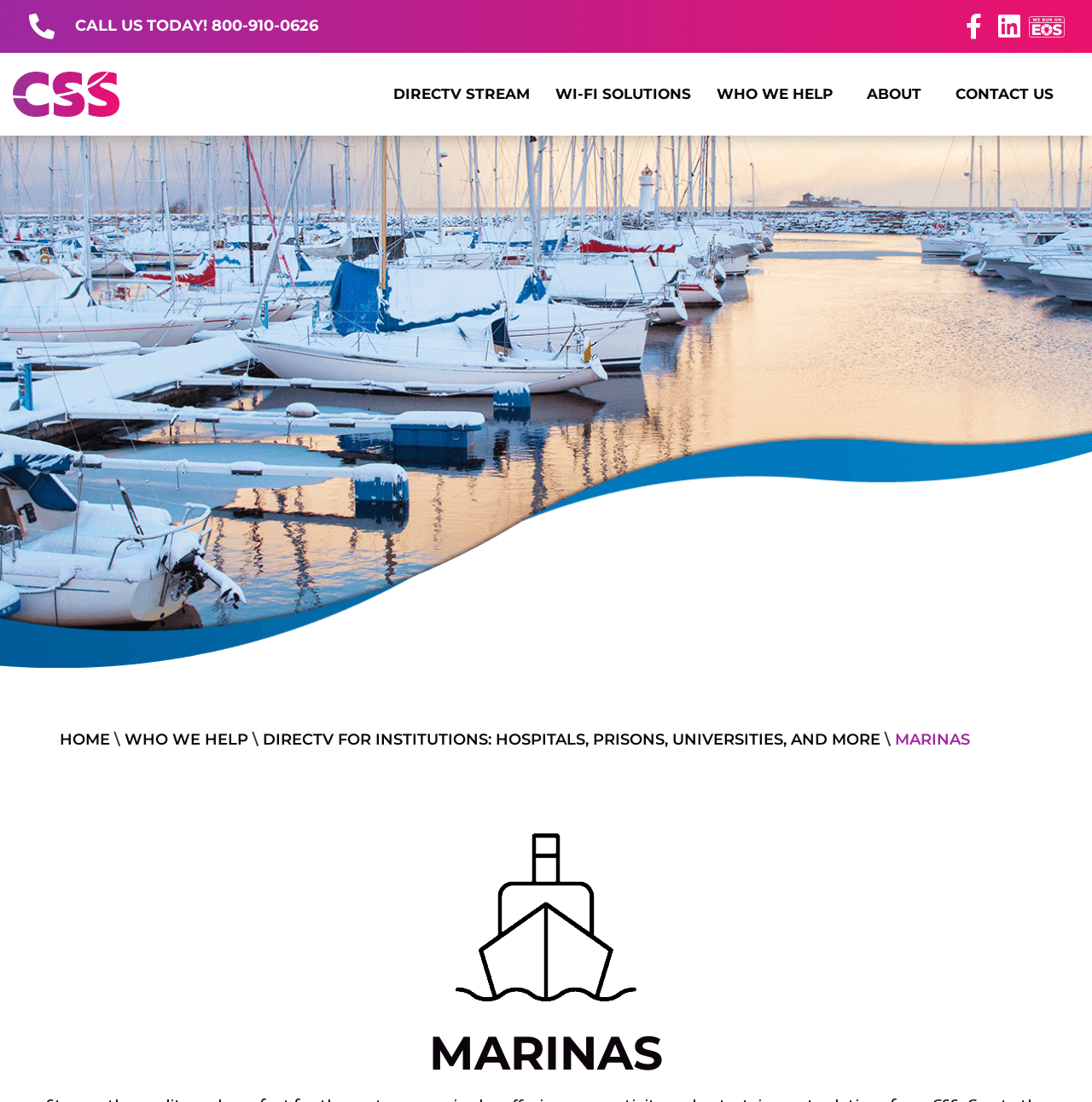Show the bounding box coordinates of the element that should be clicked to complete the task: "Go to HOME page".

[0.055, 0.663, 0.101, 0.68]